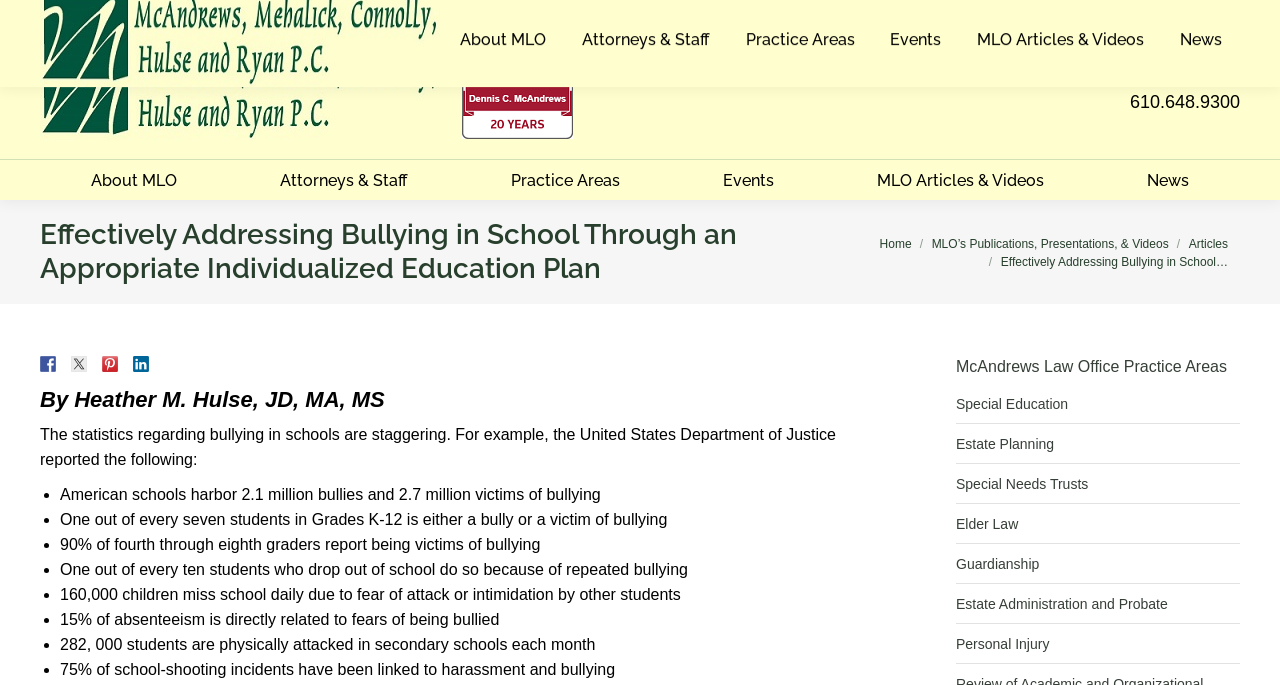Identify the main heading of the webpage and provide its text content.

Effectively Addressing Bullying in School Through an Appropriate Individualized Education Plan